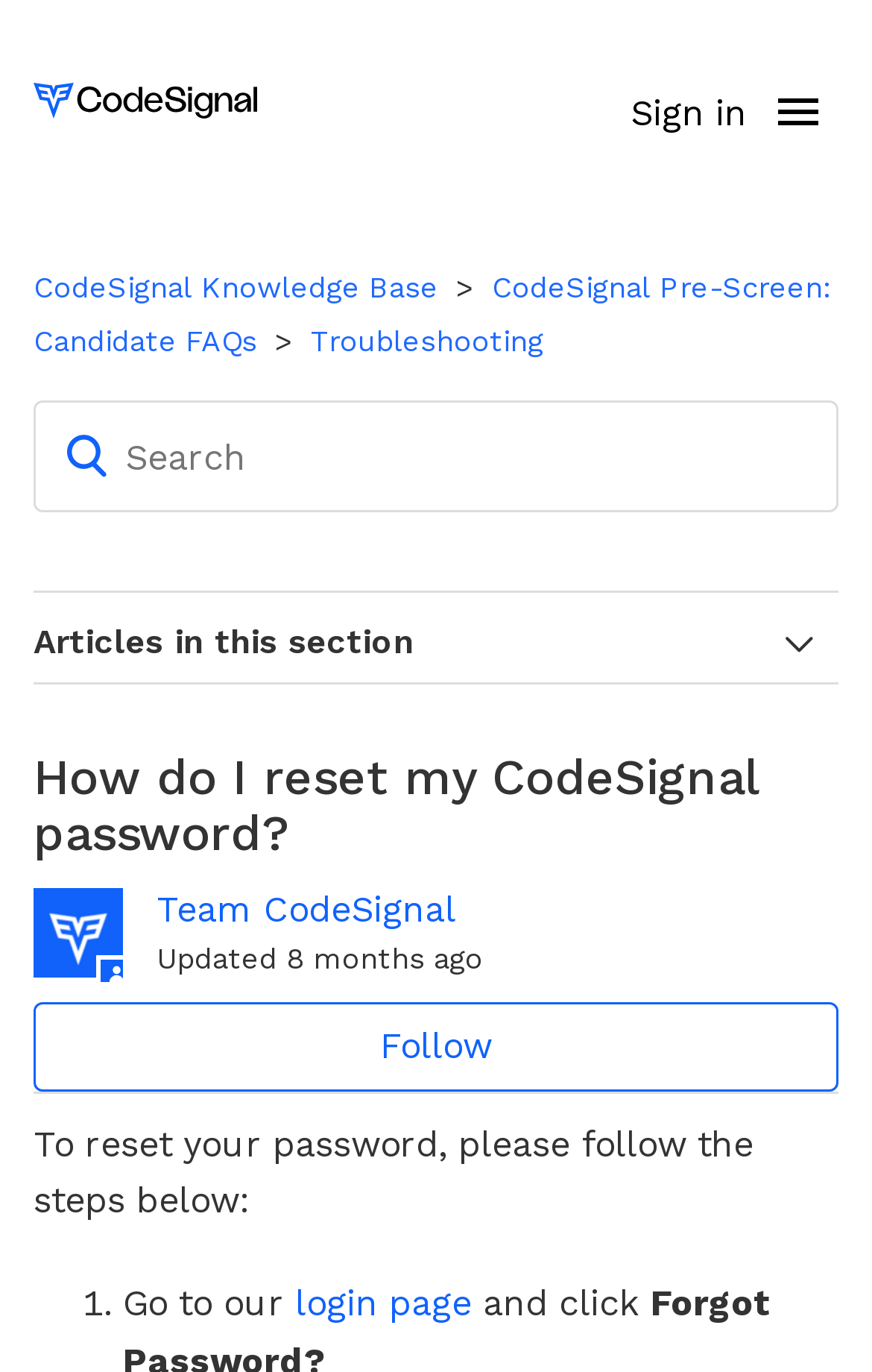Can you extract the primary headline text from the webpage?

How do I reset my CodeSignal password?